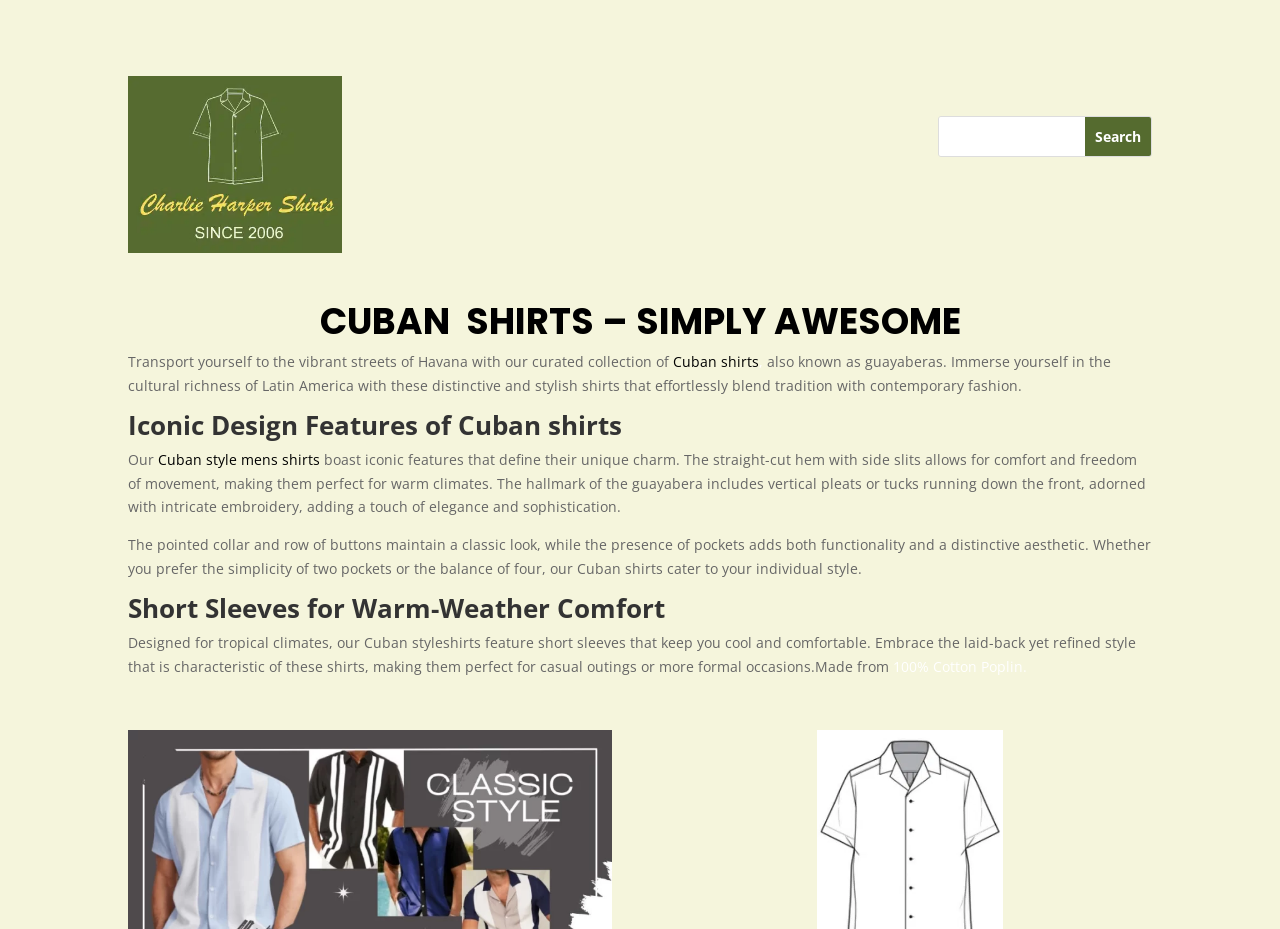Please find and provide the title of the webpage.

CUBAN  SHIRTS – SIMPLY AWESOME